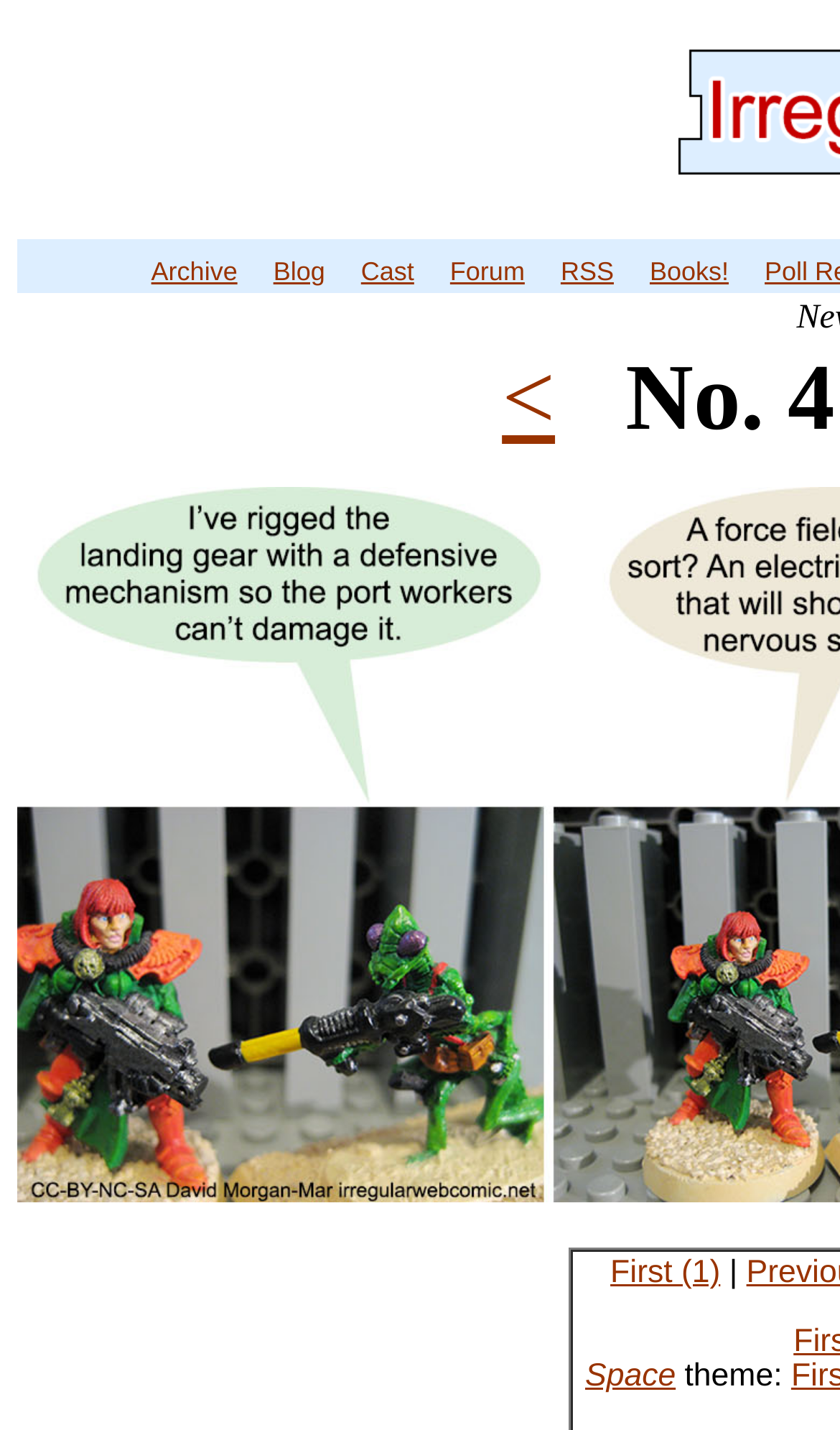What is the purpose of the '|' character?
Observe the image and answer the question with a one-word or short phrase response.

Separator